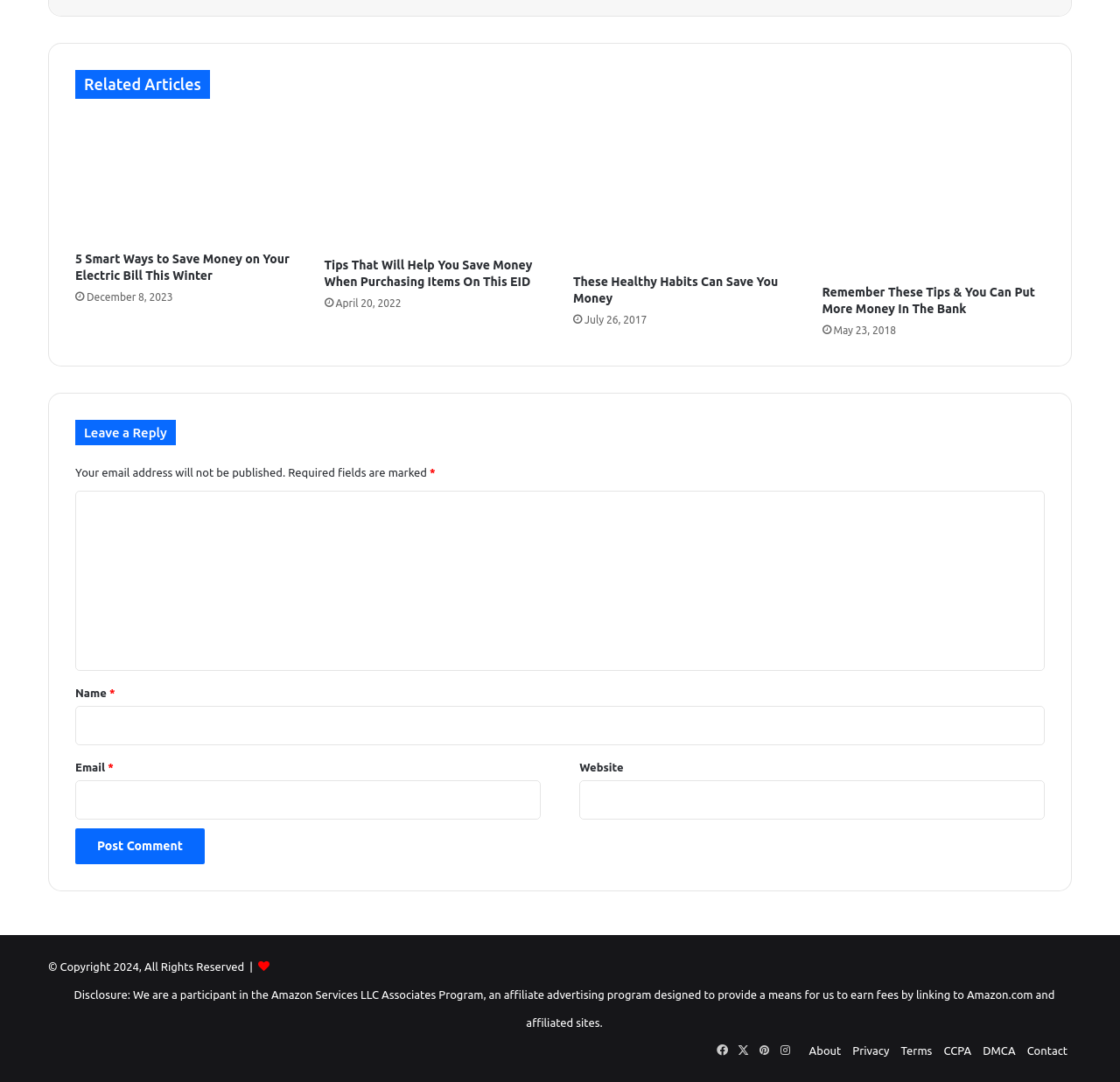What is the purpose of the 'Post Comment' button?
Examine the screenshot and reply with a single word or phrase.

To submit a comment